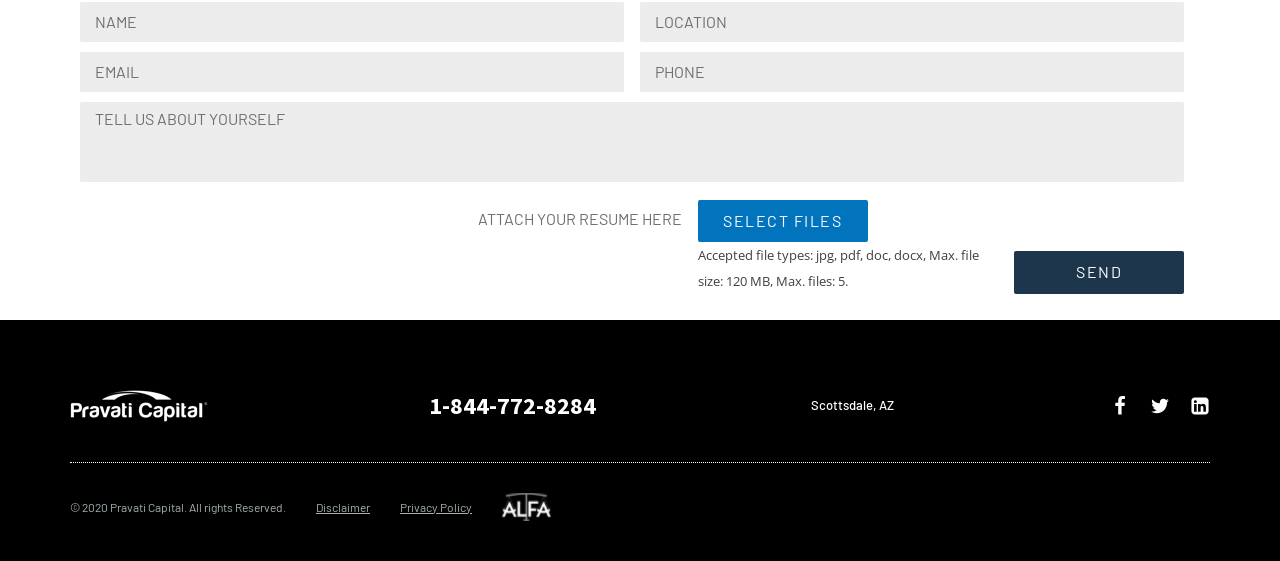Provide the bounding box coordinates of the area you need to click to execute the following instruction: "Attach your resume".

[0.545, 0.356, 0.678, 0.431]